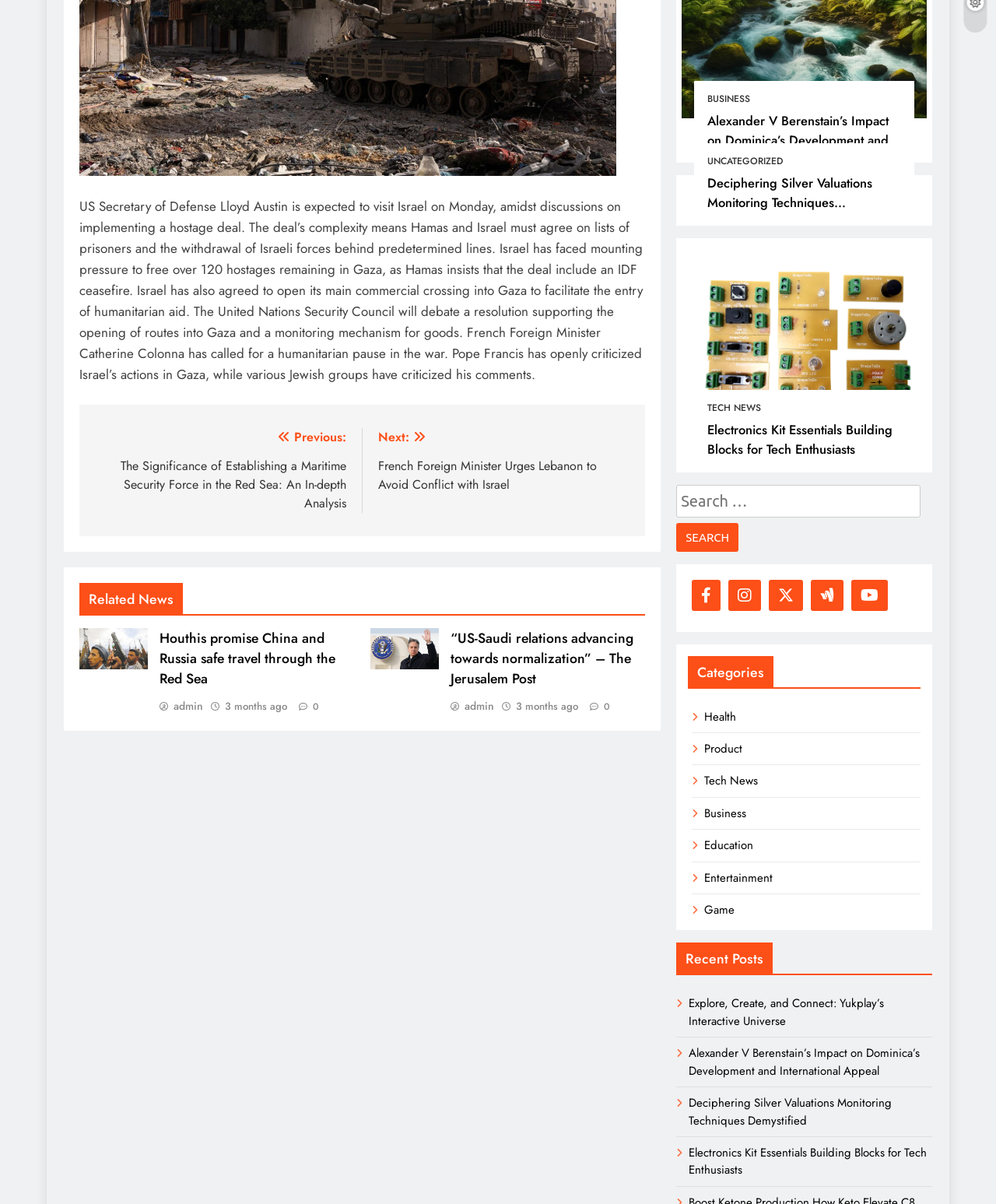Identify the bounding box coordinates for the UI element described by the following text: "Entertainment". Provide the coordinates as four float numbers between 0 and 1, in the format [left, top, right, bottom].

[0.707, 0.722, 0.776, 0.736]